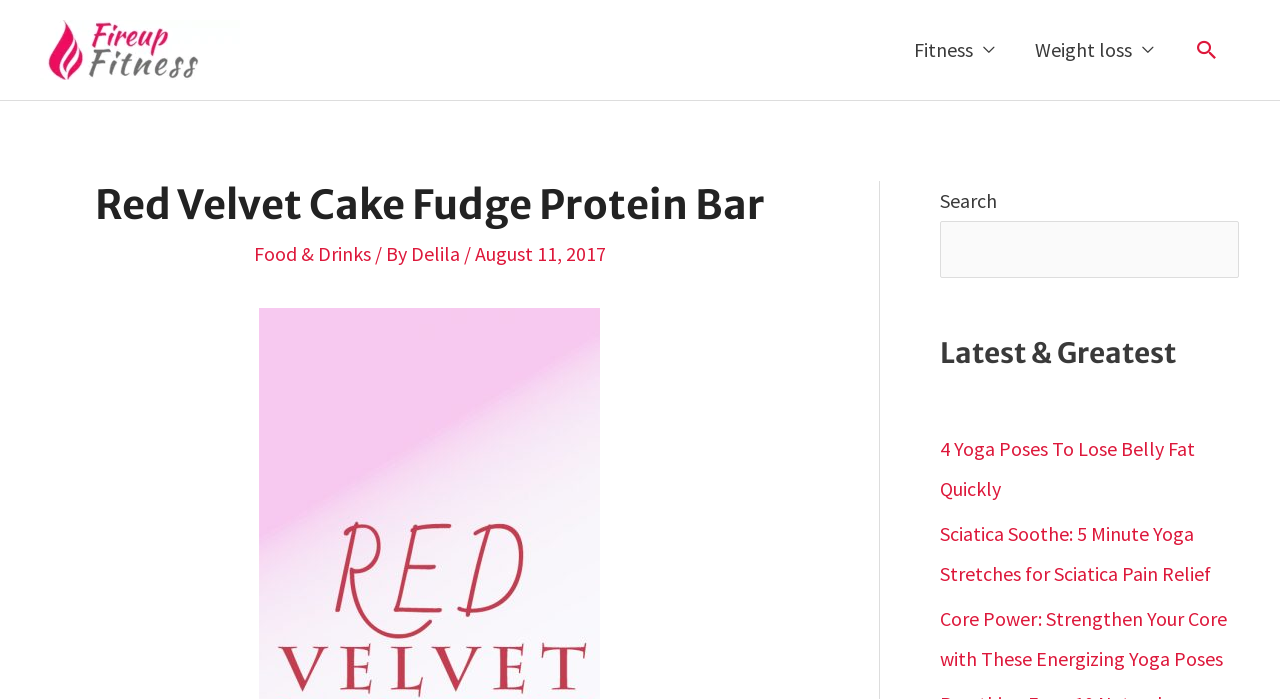Predict the bounding box coordinates of the area that should be clicked to accomplish the following instruction: "check out Red Velvet Cake Fudge Protein Bar". The bounding box coordinates should consist of four float numbers between 0 and 1, i.e., [left, top, right, bottom].

[0.031, 0.259, 0.64, 0.328]